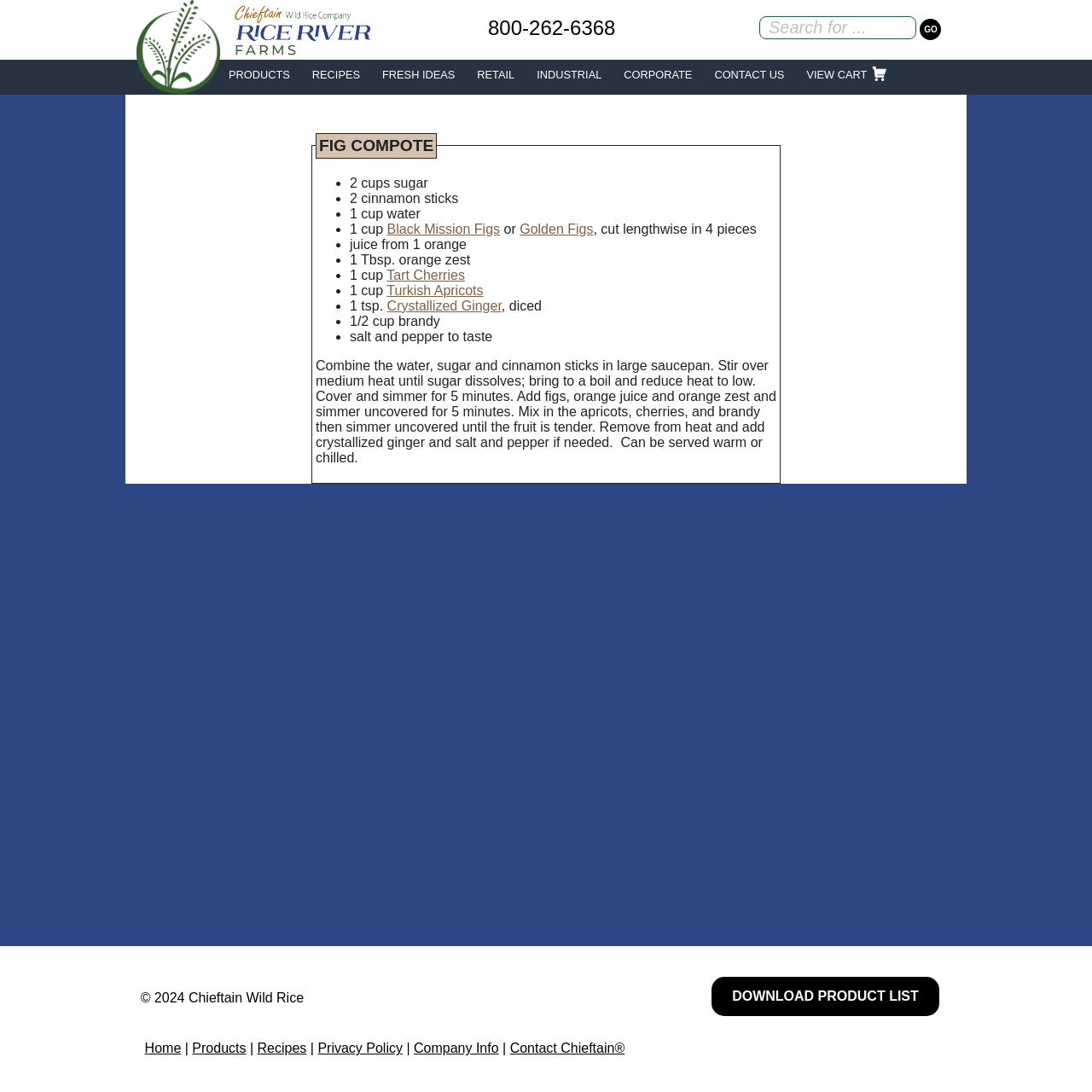Reply to the question with a single word or phrase:
What is the phone number to contact Chieftain Wild Rice?

800-262-6368